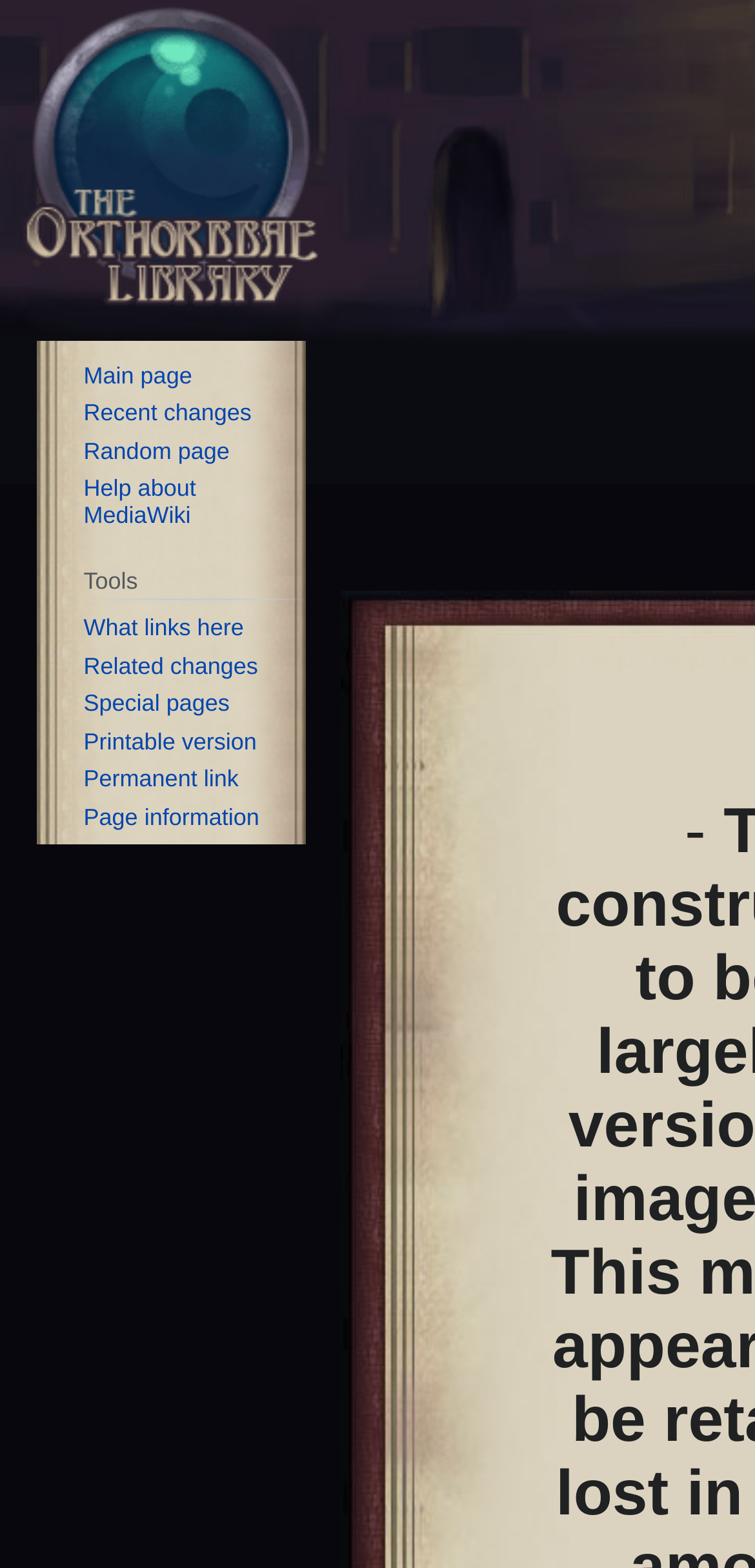Identify the bounding box coordinates for the element you need to click to achieve the following task: "View what links here". Provide the bounding box coordinates as four float numbers between 0 and 1, in the form [left, top, right, bottom].

[0.111, 0.392, 0.323, 0.409]